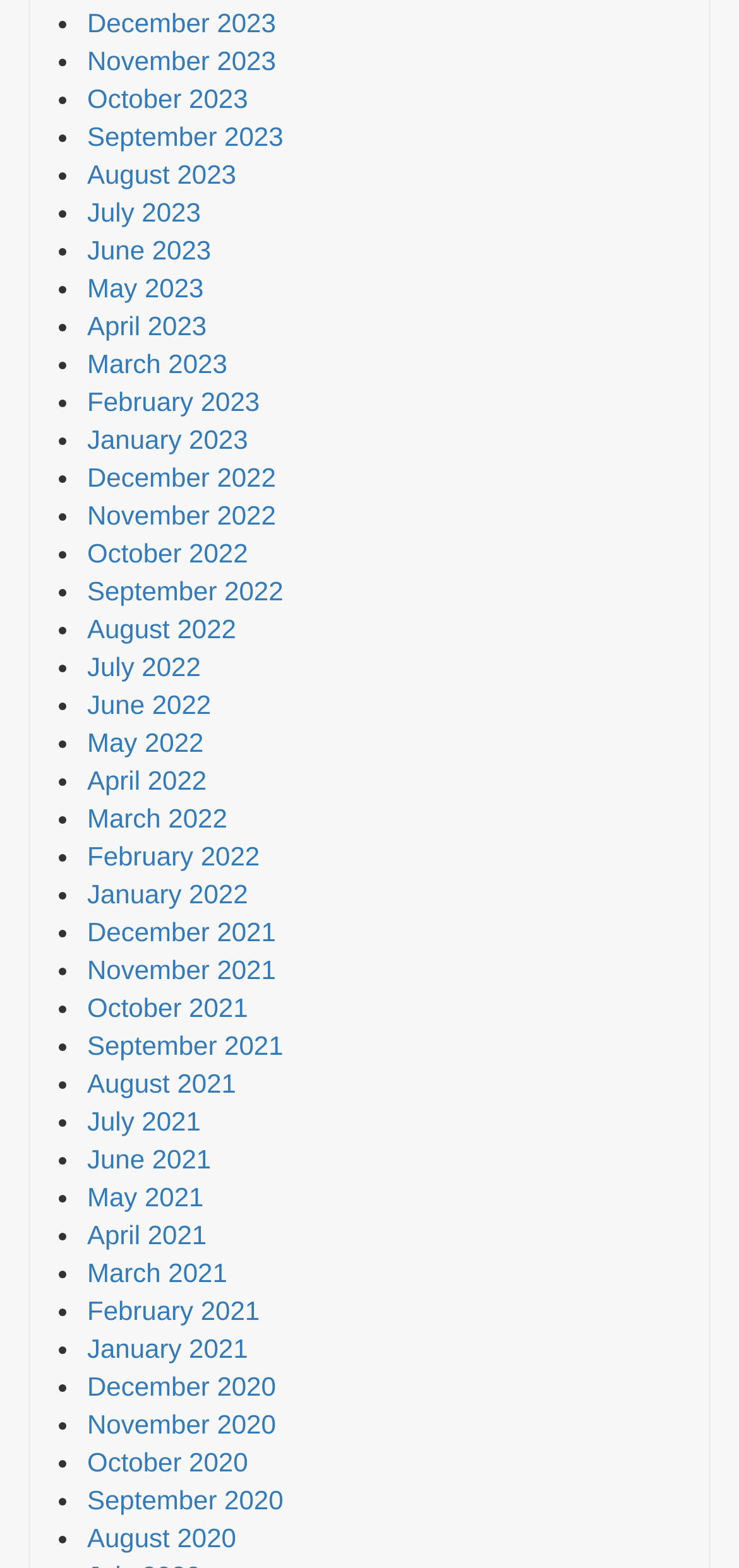Find the bounding box coordinates of the element to click in order to complete this instruction: "Select August 2021". The bounding box coordinates must be four float numbers between 0 and 1, denoted as [left, top, right, bottom].

[0.118, 0.682, 0.32, 0.701]